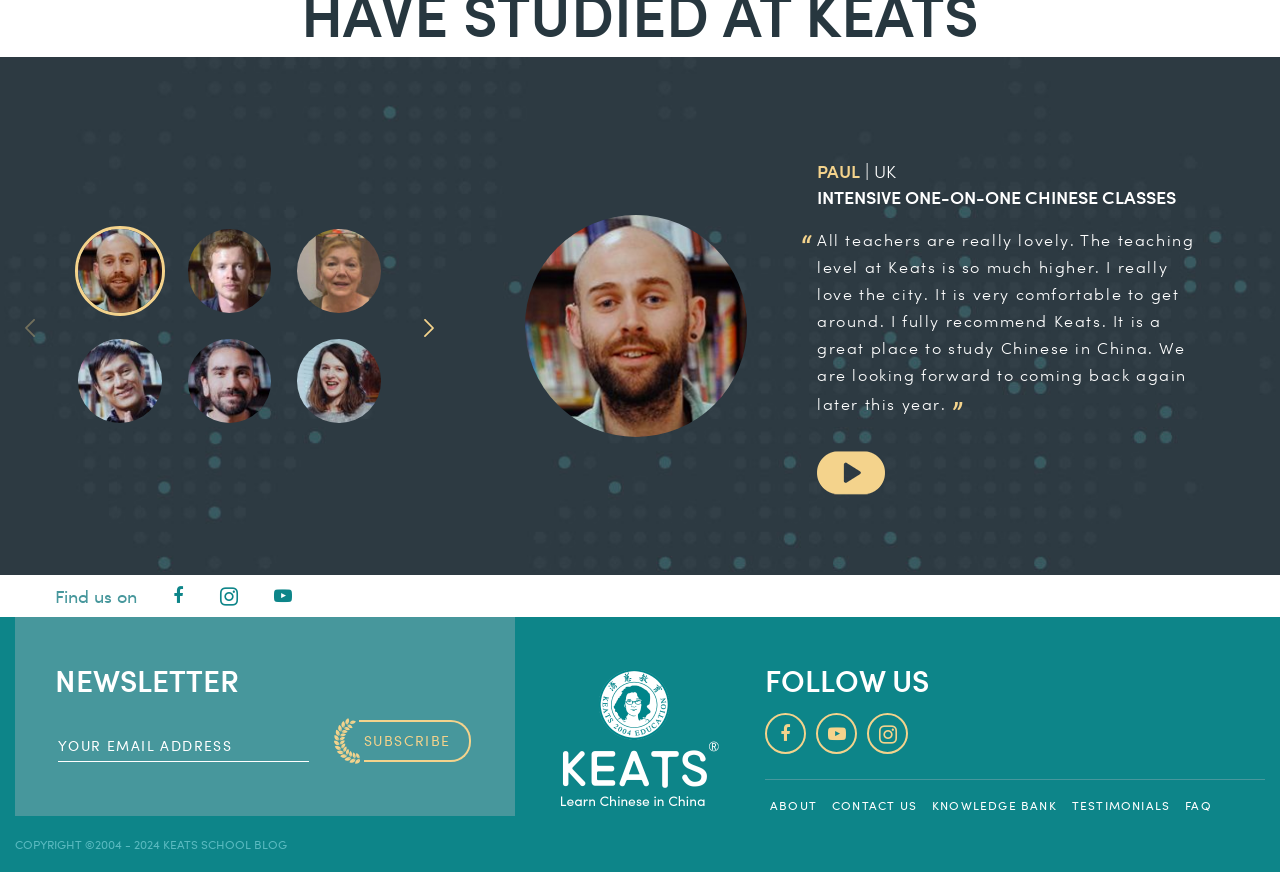Identify the bounding box coordinates of the specific part of the webpage to click to complete this instruction: "Follow on Facebook".

[0.598, 0.818, 0.63, 0.865]